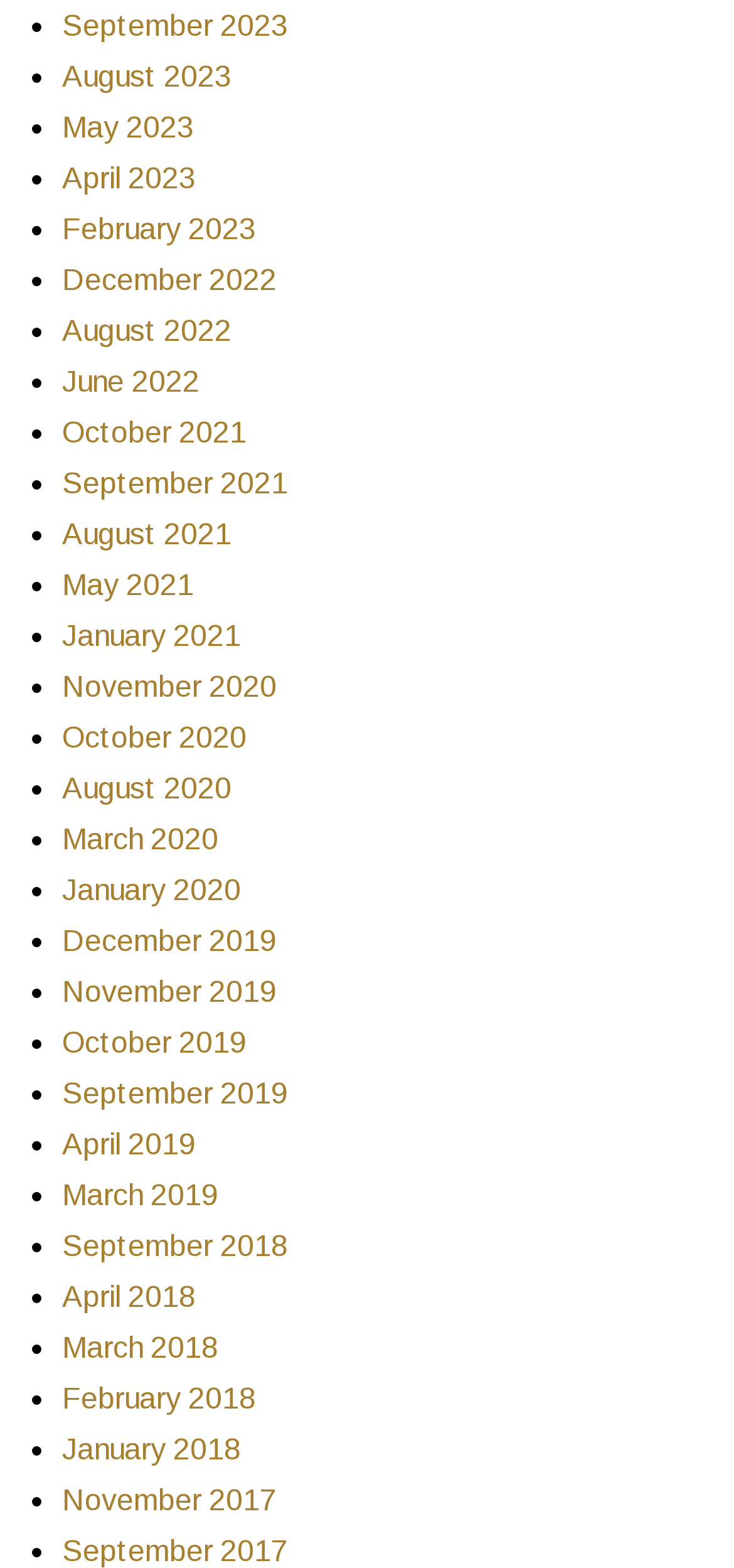Is there a link for July 2020?
Give a one-word or short-phrase answer derived from the screenshot.

No